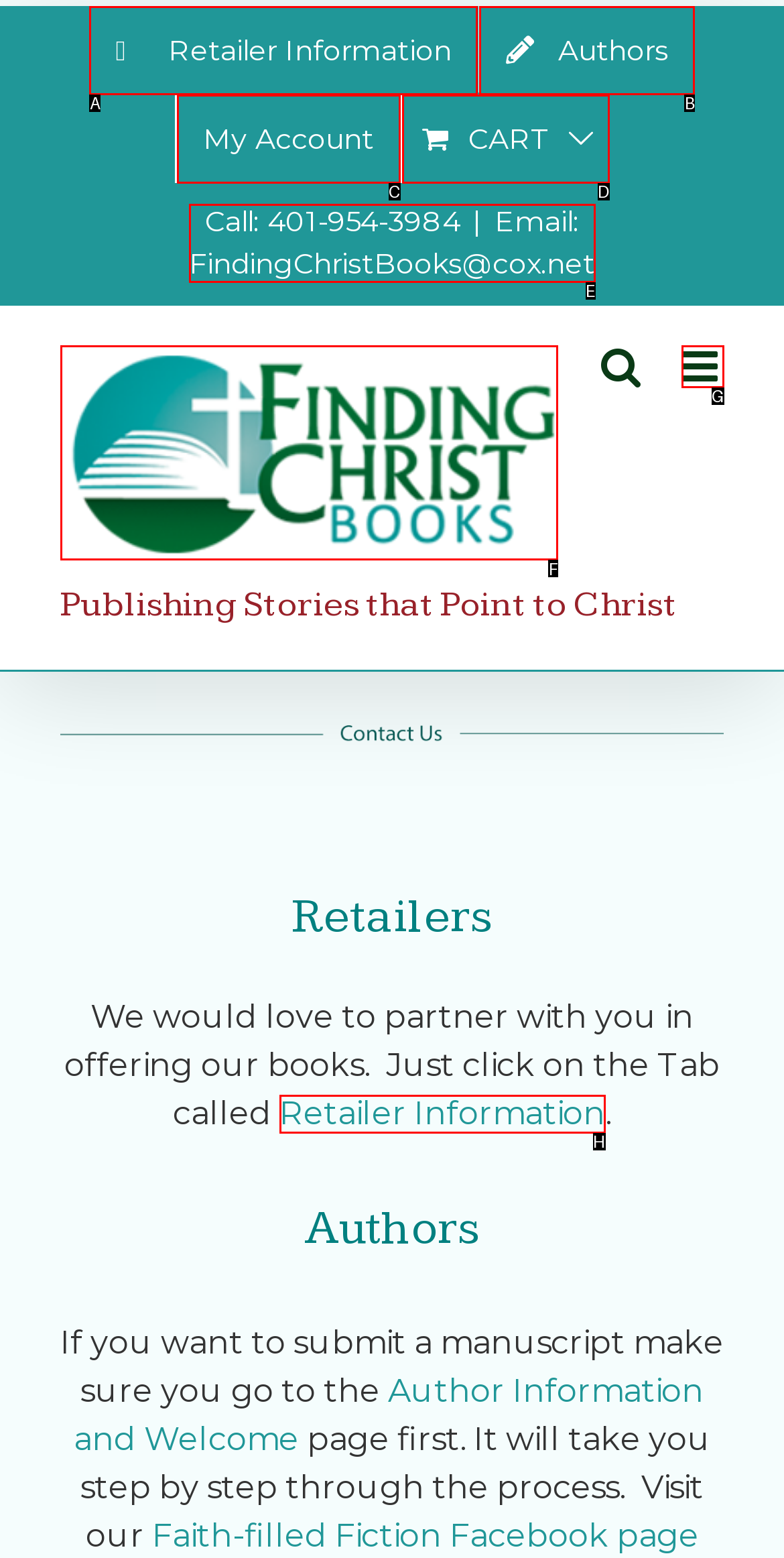Choose the HTML element that best fits the given description: Authors. Answer by stating the letter of the option.

B